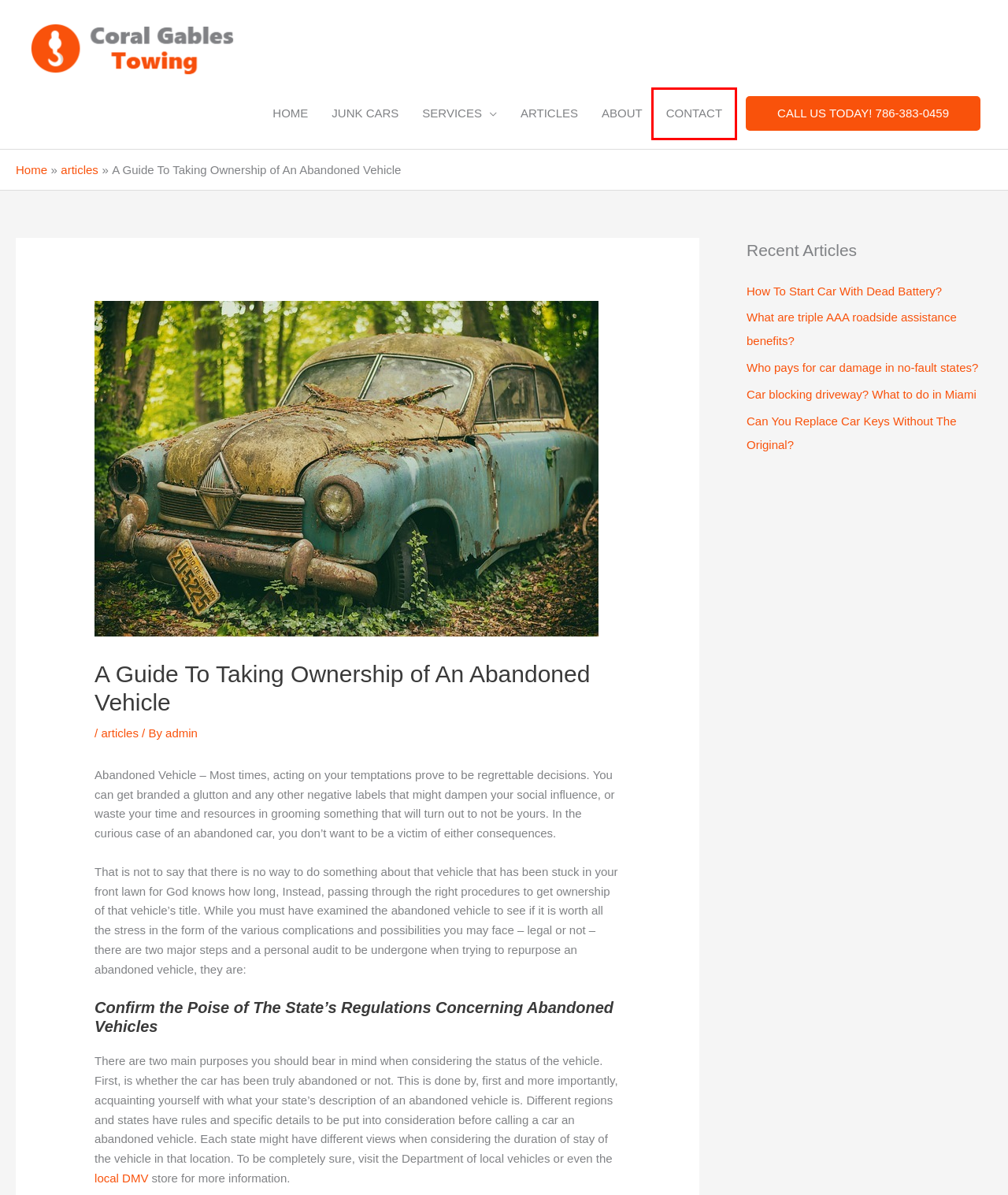View the screenshot of the webpage containing a red bounding box around a UI element. Select the most fitting webpage description for the new page shown after the element in the red bounding box is clicked. Here are the candidates:
A. What Are Triple AAA Roadside Assistance Benefits? - Coral Gables Towing
B. In No Fault States, Who Pays For Car Damage? Coral Gables Towing
C. Coral Gables Towing Service - Fast Towing Company in Coral Gables.
D. articles Archives - Coral Gables Towing
E. We Buy Junk Cars Cash In Miami - Coral Gables Towing Company
F. Contact - Coral Gables Towing
G. Services - Coral Gables Towing
H. Articles - Coral Gables Towing

F